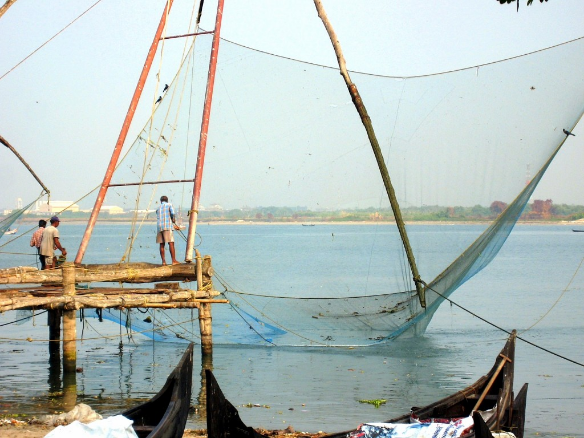Explain the image in a detailed and thorough manner.

In the serene coastal town of Fort Kochi, India, two fishermen are diligently working from a wooden platform extending over the tranquil waters. They are skillfully managing a traditional fishing net, which is suspended from a tall wooden structure. The vibrant colors of the fishing boats, resting quietly along the shore, add a picturesque charm to the scene. The calm morning light enhances the overall beauty of the landscape, creating a peaceful atmosphere where nature and labor intersect seamlessly. This moment captures not only the essence of fishing culture in the region but also the breathtaking beauty of Fort Kochi’s coastal environment.